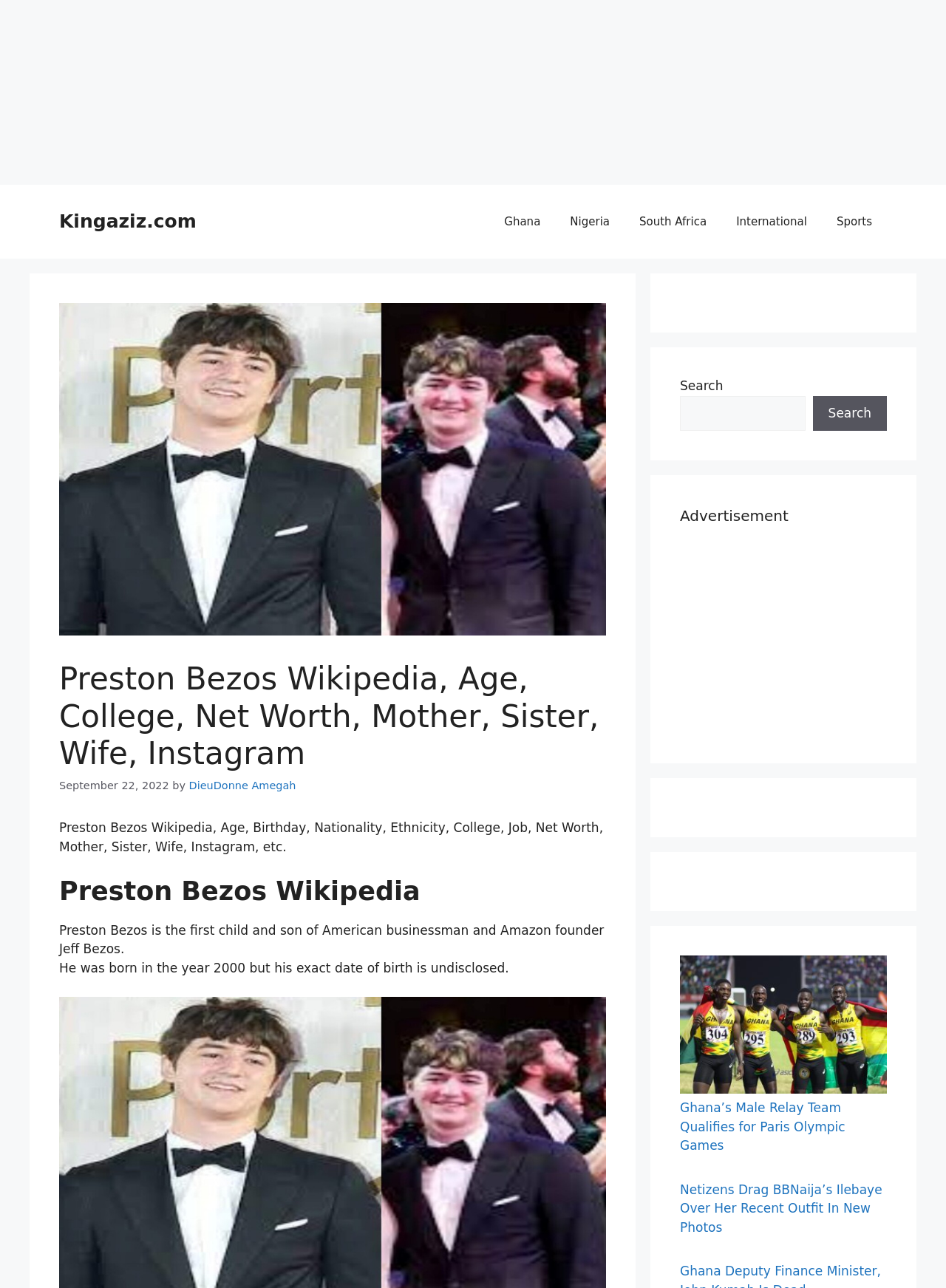How many links are in the primary navigation?
Use the image to give a comprehensive and detailed response to the question.

The primary navigation section contains links to Ghana, Nigeria, South Africa, International, and Sports, which totals 5 links.